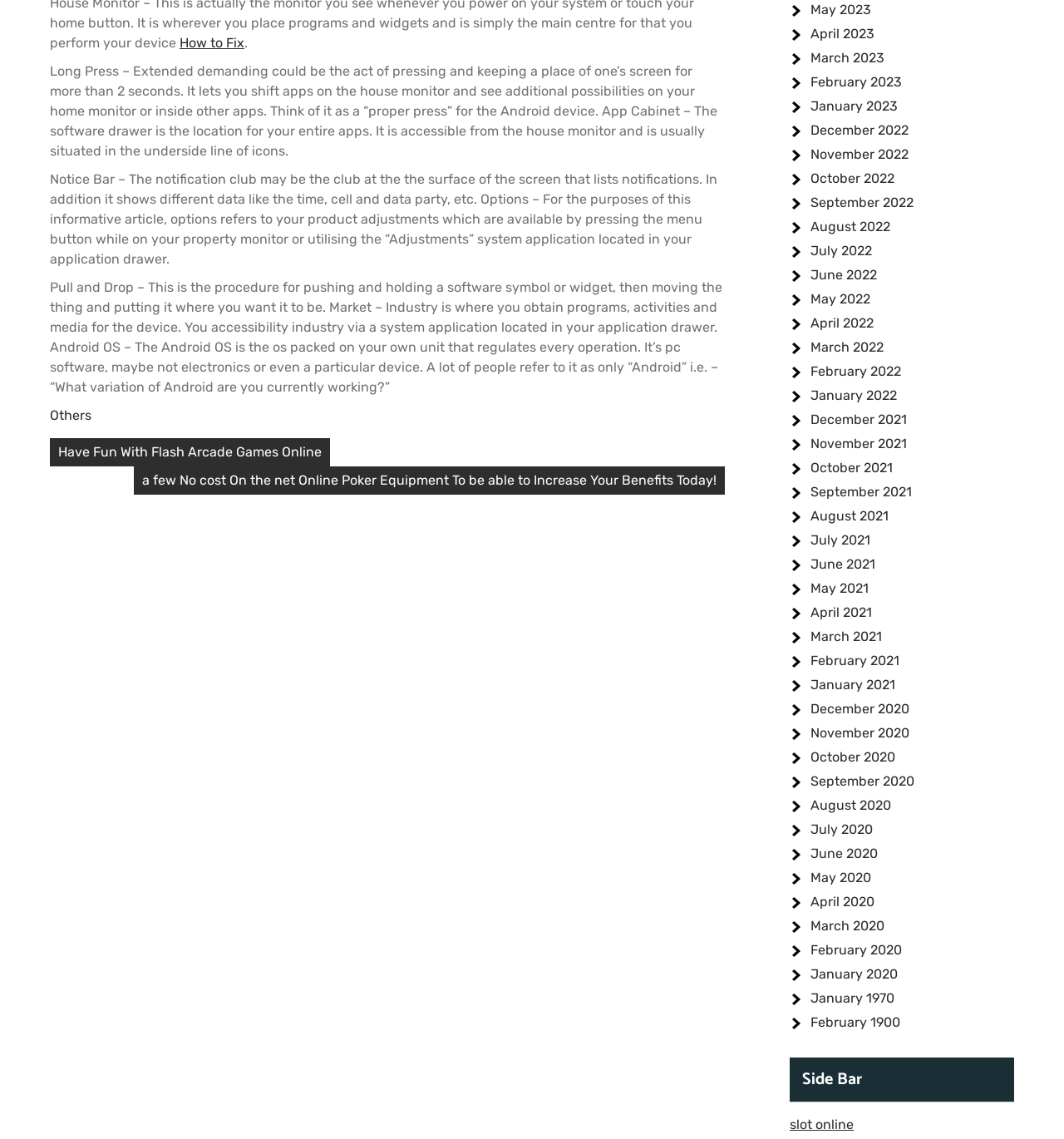Bounding box coordinates are given in the format (top-left x, top-left y, bottom-right x, bottom-right y). All values should be floating point numbers between 0 and 1. Provide the bounding box coordinate for the UI element described as: How to Fix

[0.169, 0.031, 0.23, 0.045]